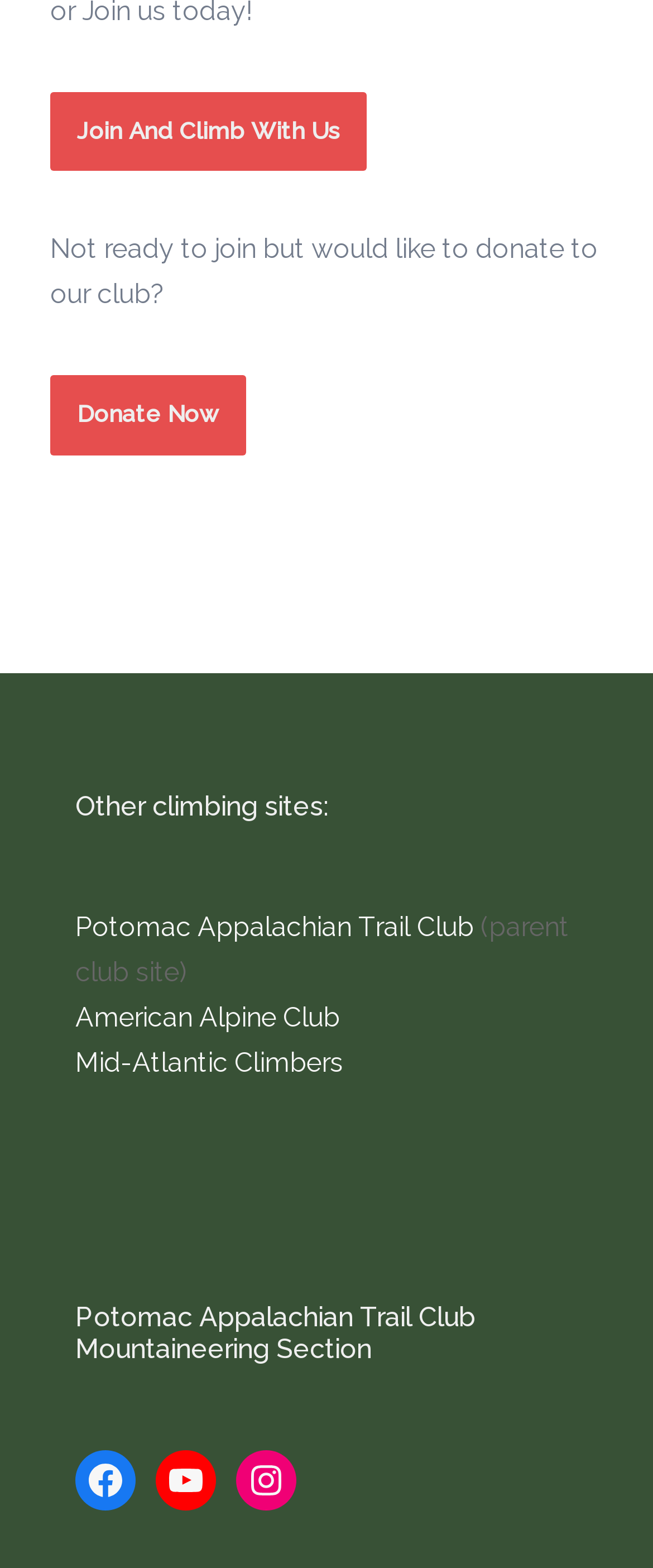Please find the bounding box coordinates in the format (top-left x, top-left y, bottom-right x, bottom-right y) for the given element description. Ensure the coordinates are floating point numbers between 0 and 1. Description: Join and climb with us

[0.077, 0.059, 0.562, 0.109]